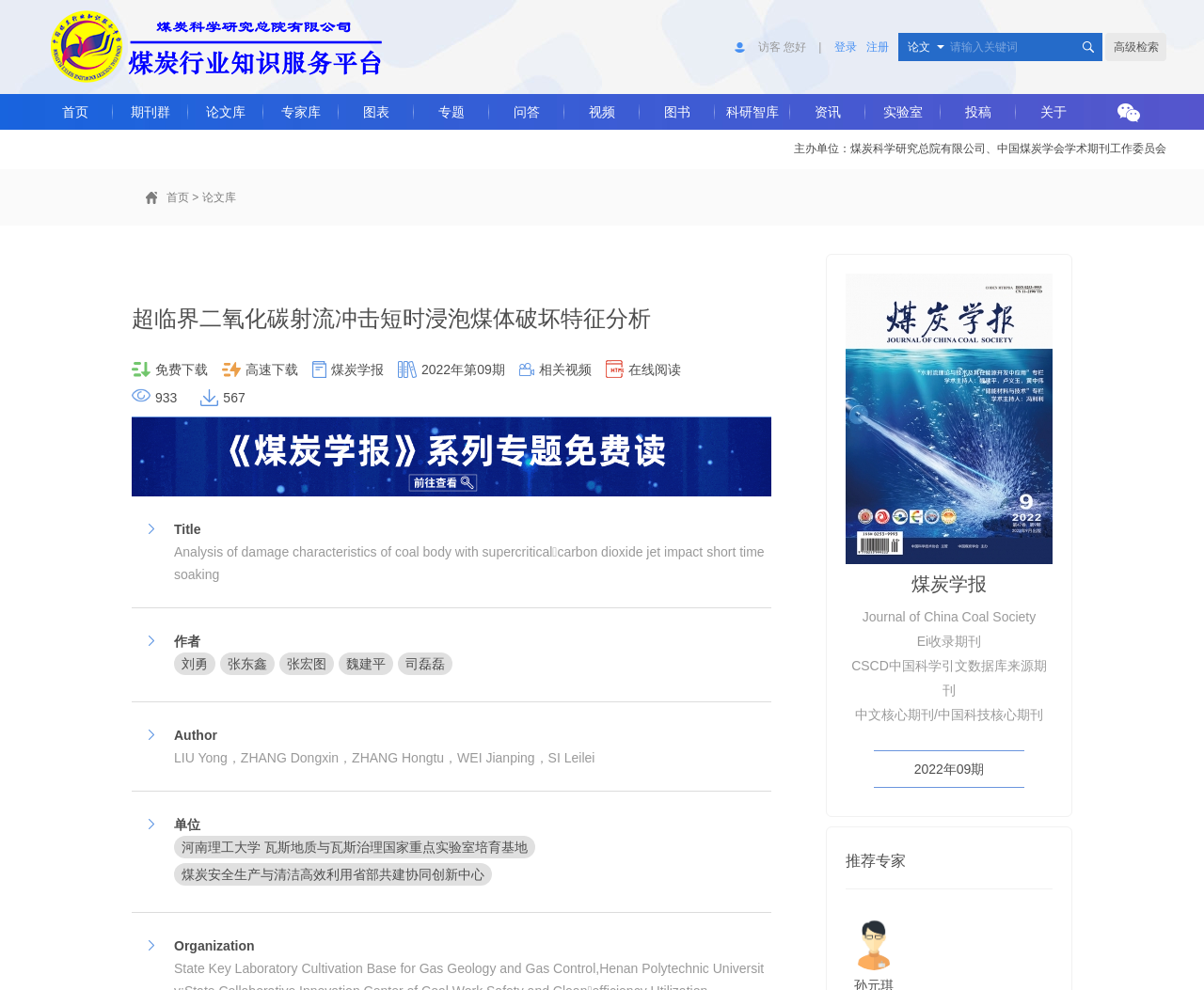Identify the bounding box coordinates for the element you need to click to achieve the following task: "go to homepage". The coordinates must be four float values ranging from 0 to 1, formatted as [left, top, right, bottom].

[0.052, 0.105, 0.073, 0.121]